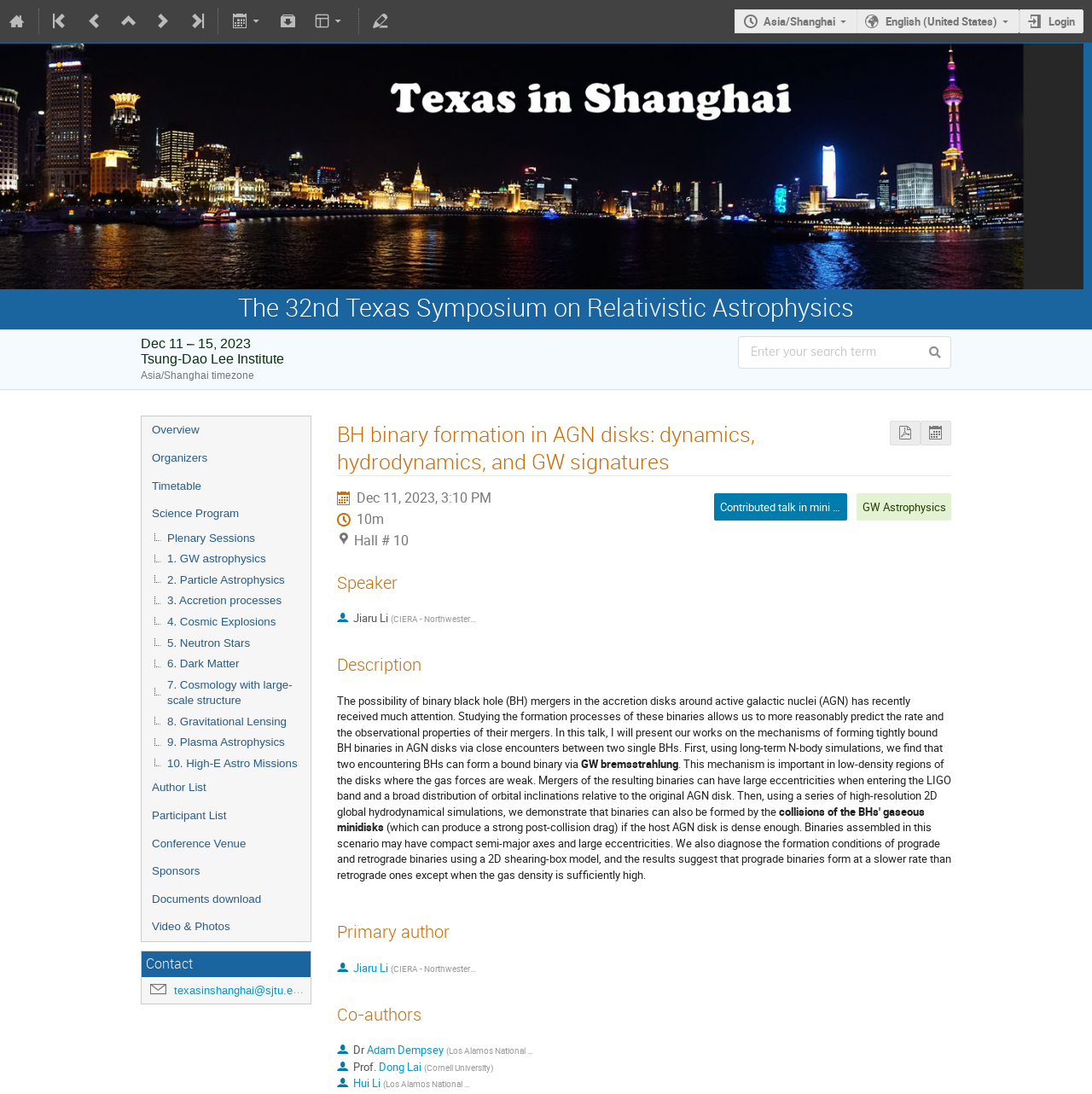What is the title of the talk by Jiaru Li?
Based on the image, provide a one-word or brief-phrase response.

BH binary formation in AGN disks: dynamics, hydrodynamics, and GW signatures